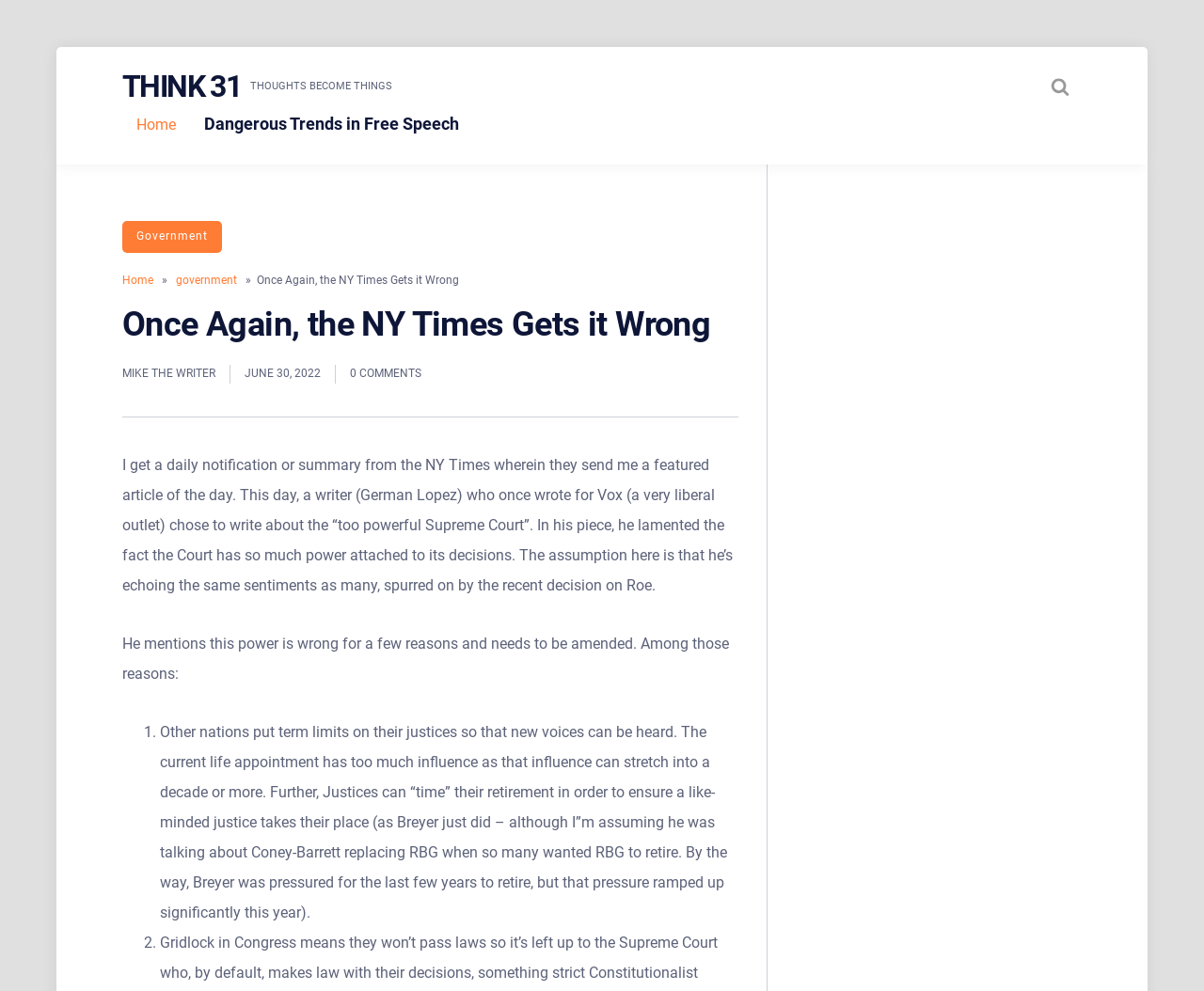What is the title of the article?
Please give a detailed and elaborate answer to the question based on the image.

The title of the article can be found in the heading element with the text 'Once Again, the NY Times Gets it Wrong' which is located at the top of the webpage.